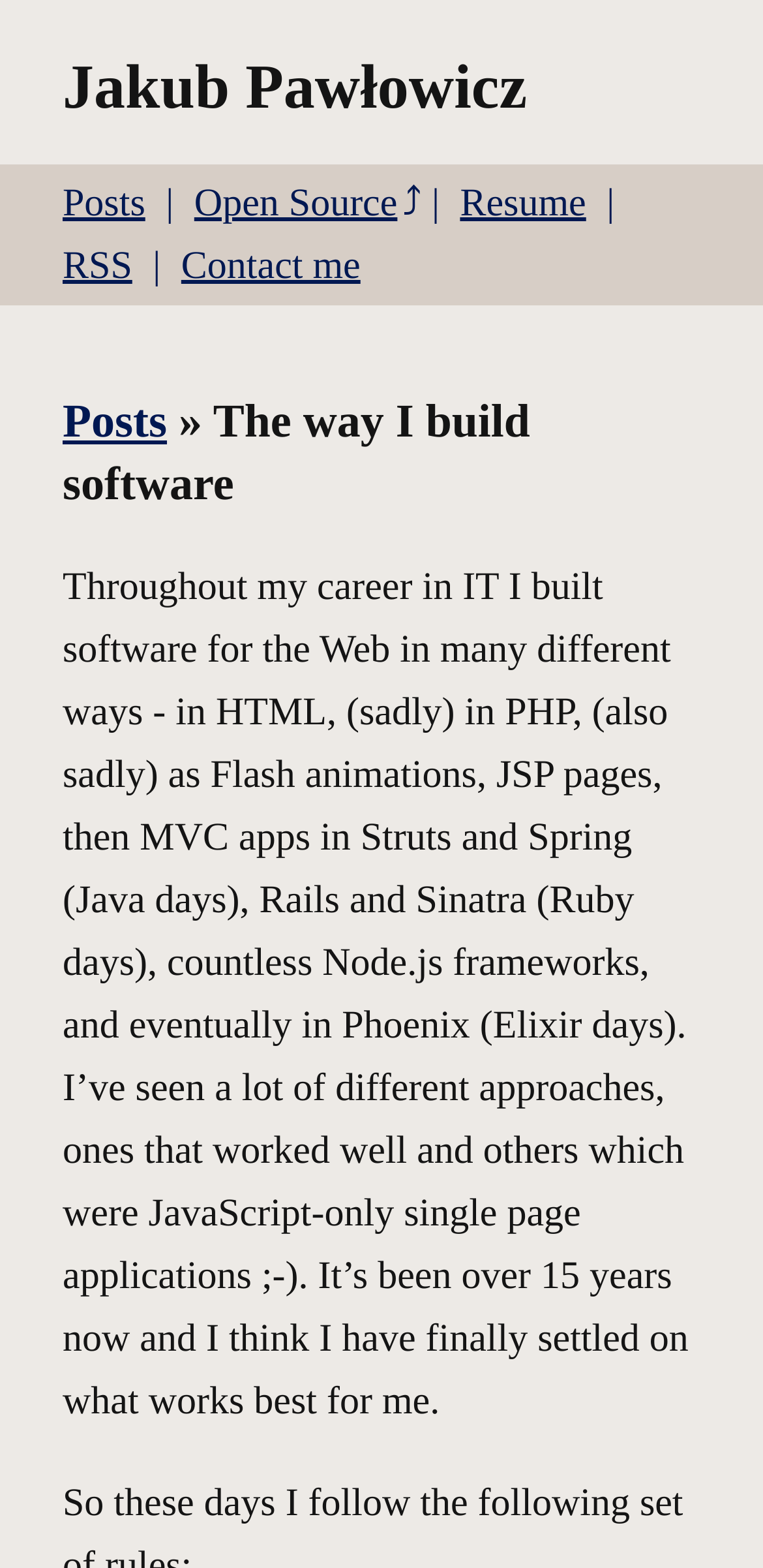From the webpage screenshot, predict the bounding box of the UI element that matches this description: "English".

None